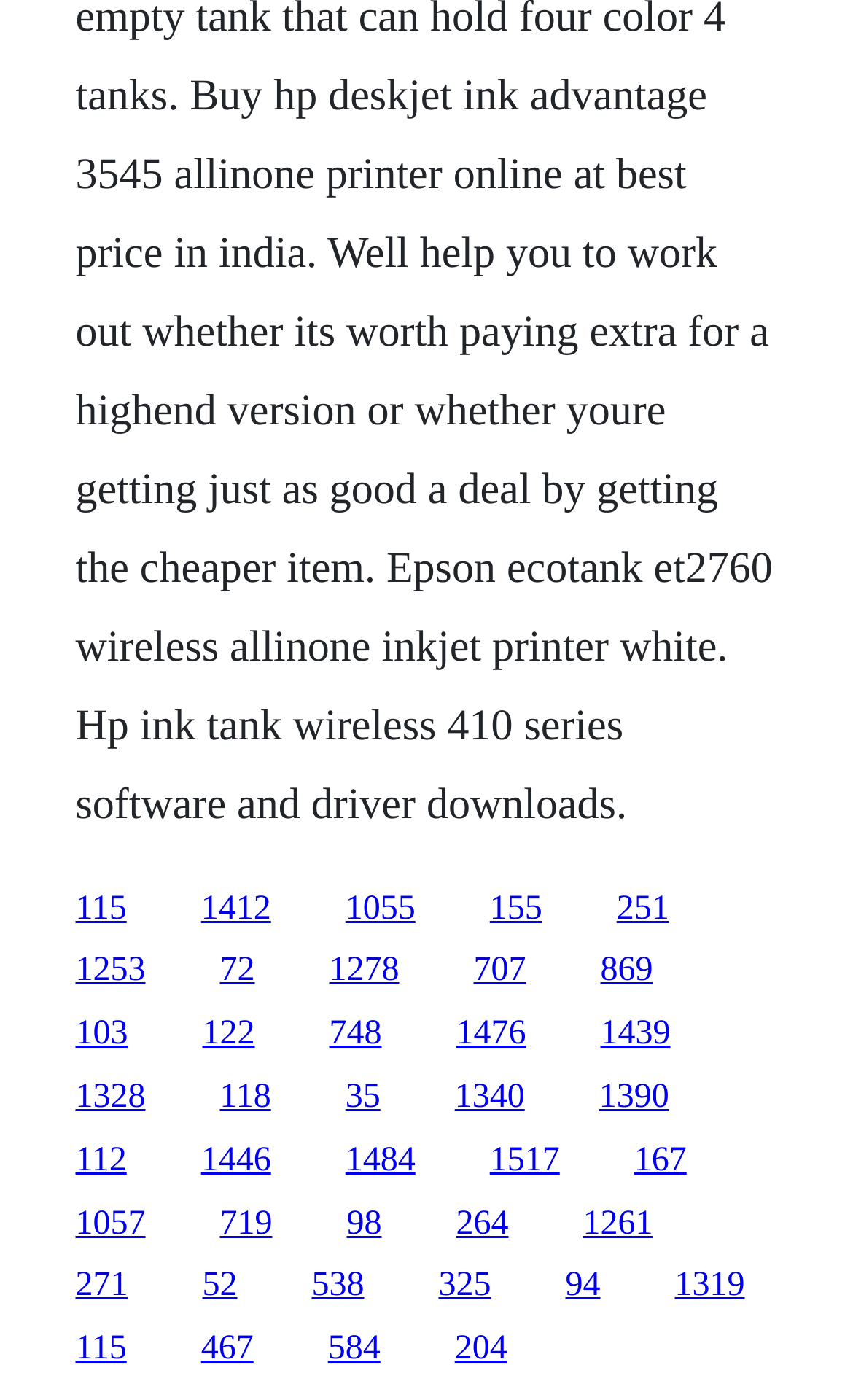Please locate the bounding box coordinates of the region I need to click to follow this instruction: "go to the twentieth link".

[0.533, 0.77, 0.615, 0.797]